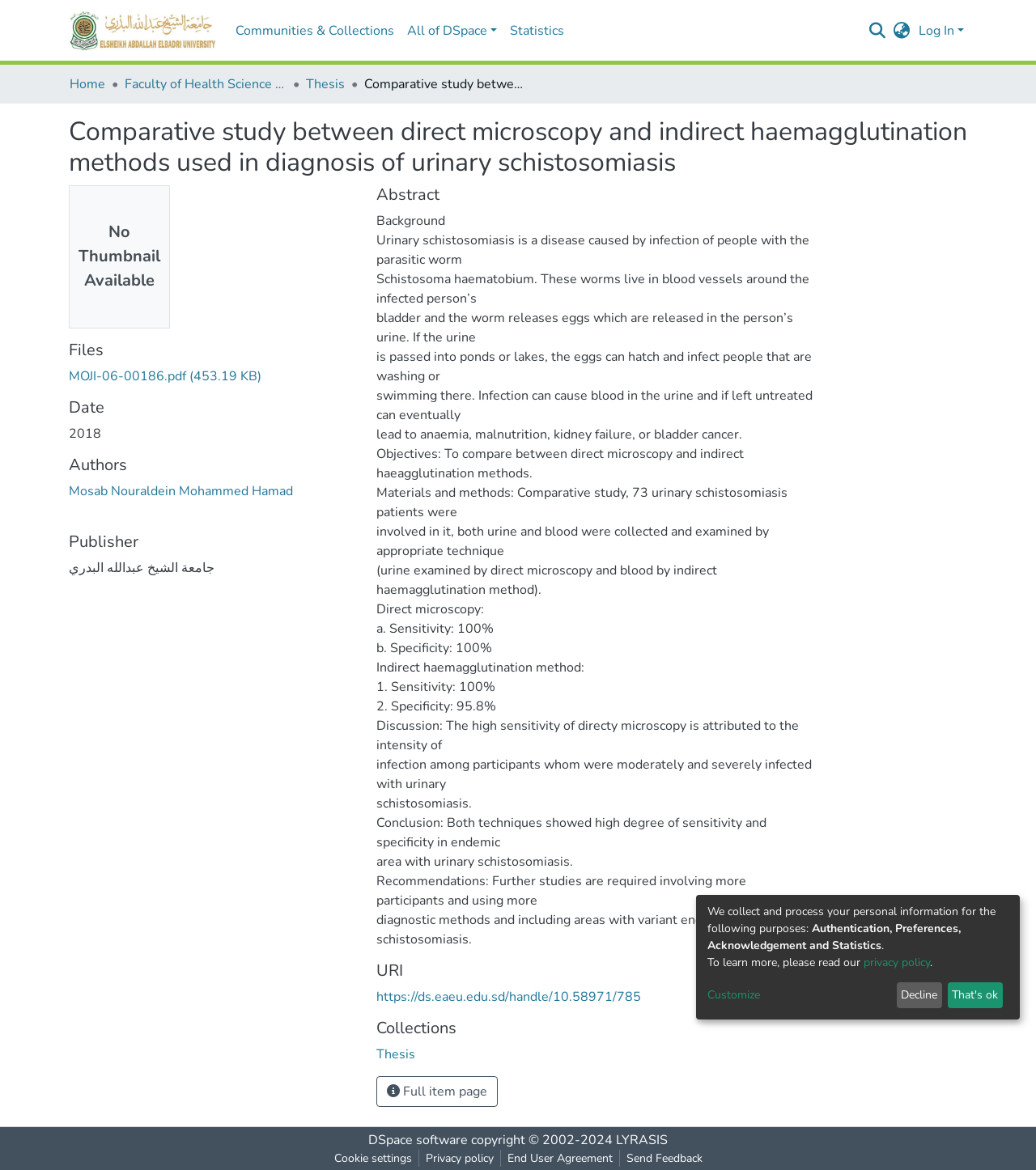Determine the coordinates of the bounding box that should be clicked to complete the instruction: "Log in to the system". The coordinates should be represented by four float numbers between 0 and 1: [left, top, right, bottom].

[0.884, 0.019, 0.934, 0.034]